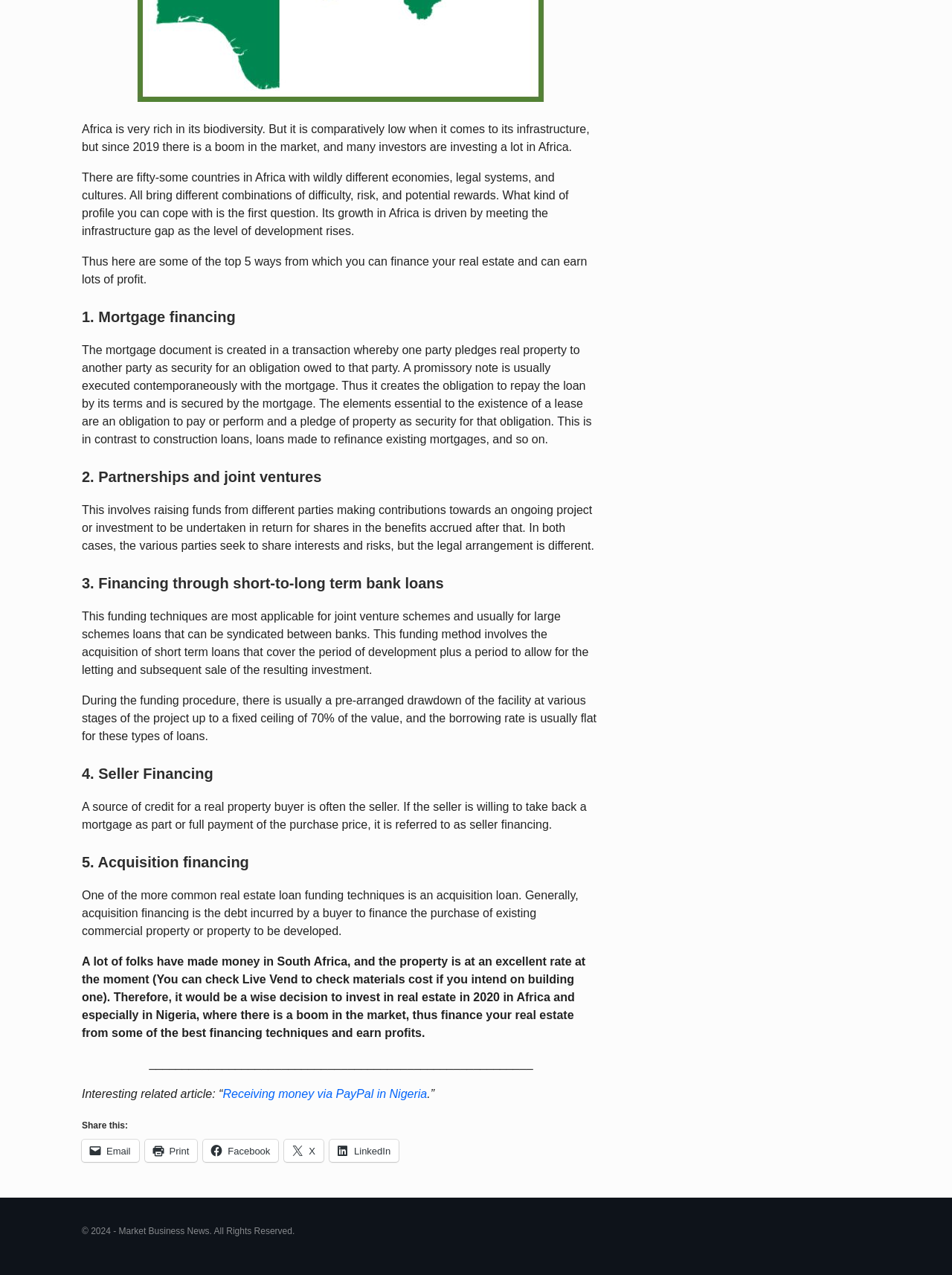Find the bounding box coordinates of the UI element according to this description: "LinkedIn".

[0.346, 0.894, 0.419, 0.911]